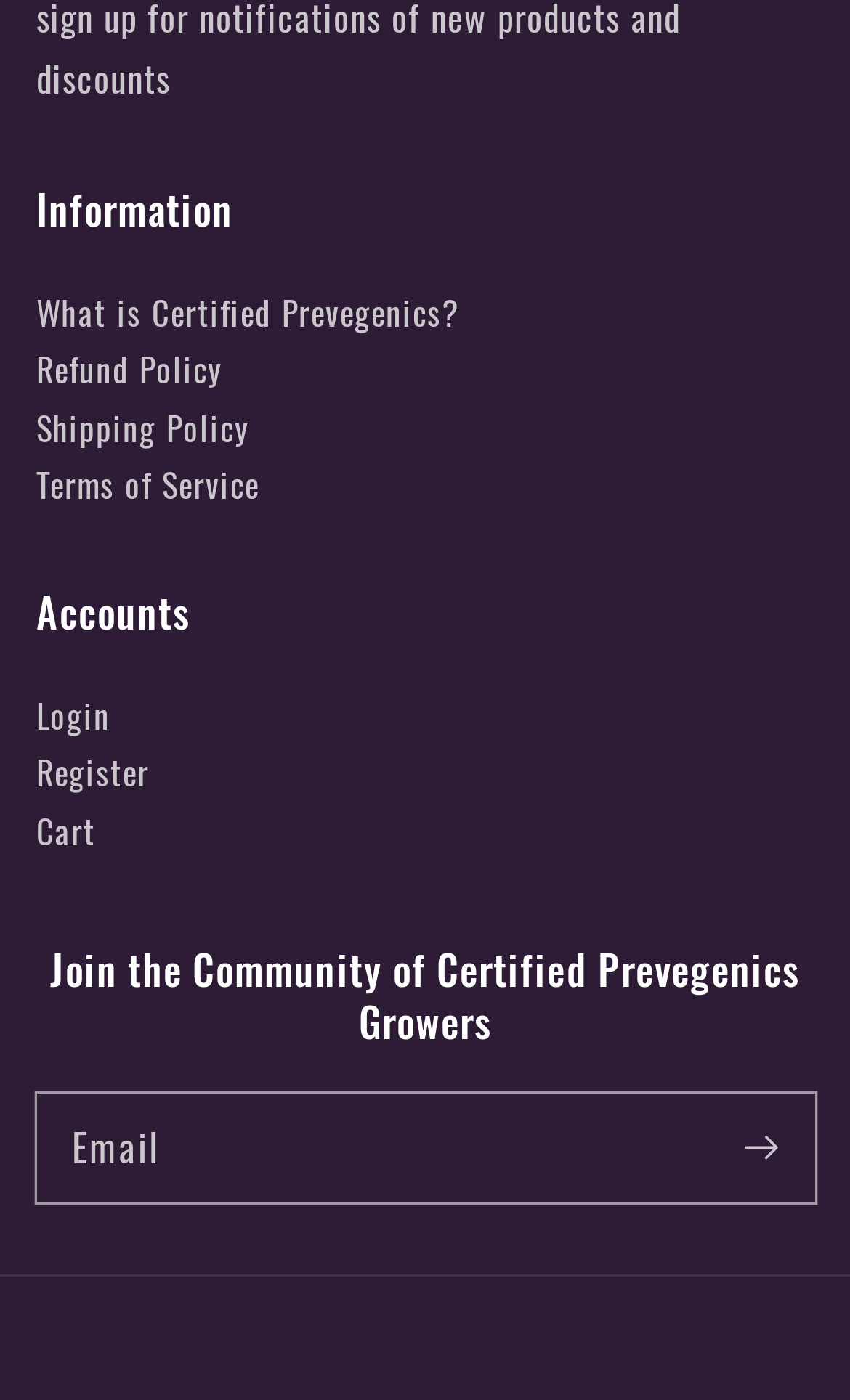Calculate the bounding box coordinates for the UI element based on the following description: "Shipping Policy". Ensure the coordinates are four float numbers between 0 and 1, i.e., [left, top, right, bottom].

[0.042, 0.285, 0.958, 0.326]